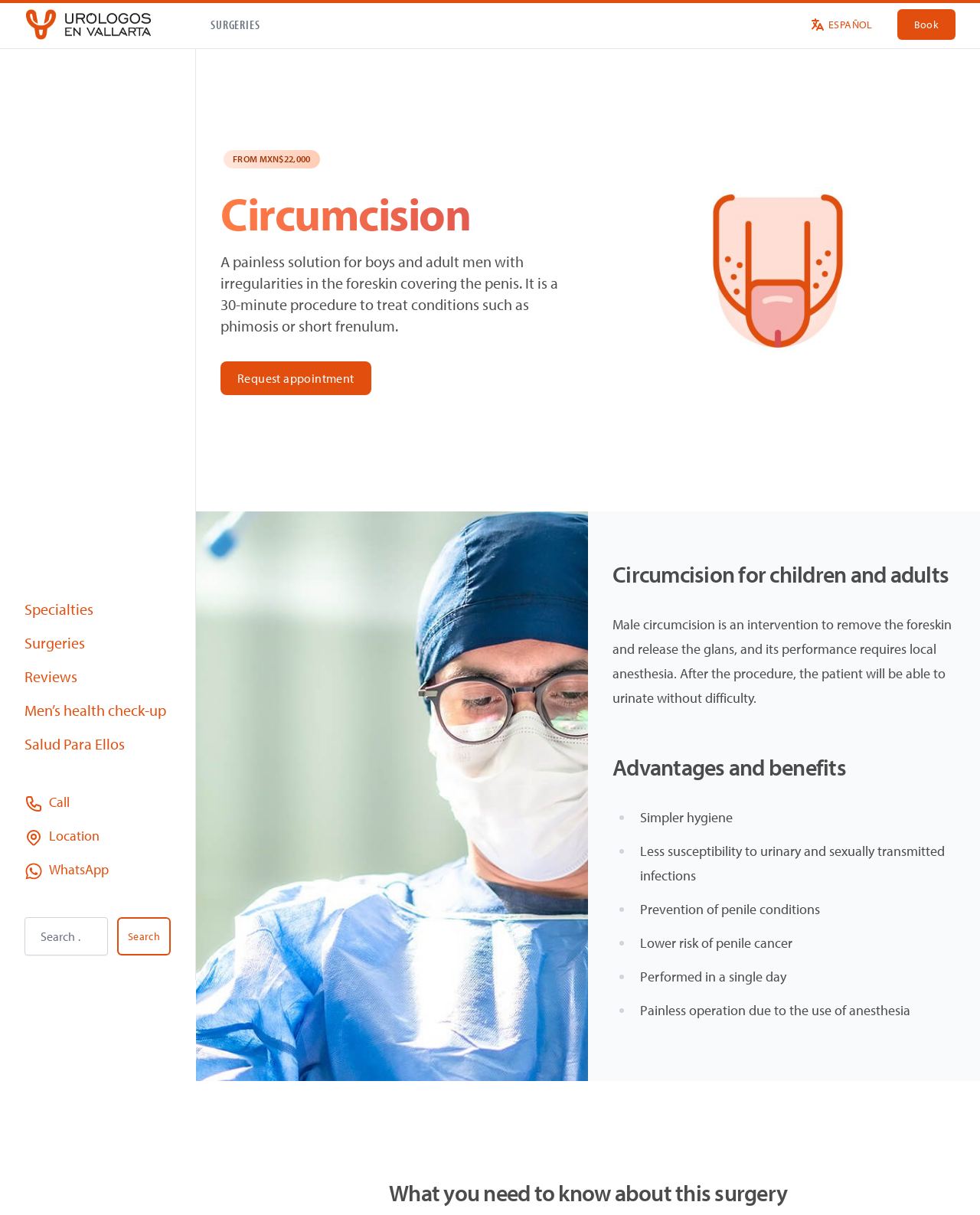What are the advantages of the circumcision procedure?
Can you provide an in-depth and detailed response to the question?

I found the advantages of the procedure by looking at the list of bullet points on the webpage. The list includes items such as 'Simpler hygiene', 'Less susceptibility to urinary and sexually transmitted infections', and 'Prevention of penile conditions'. These items suggest that the procedure has several advantages.